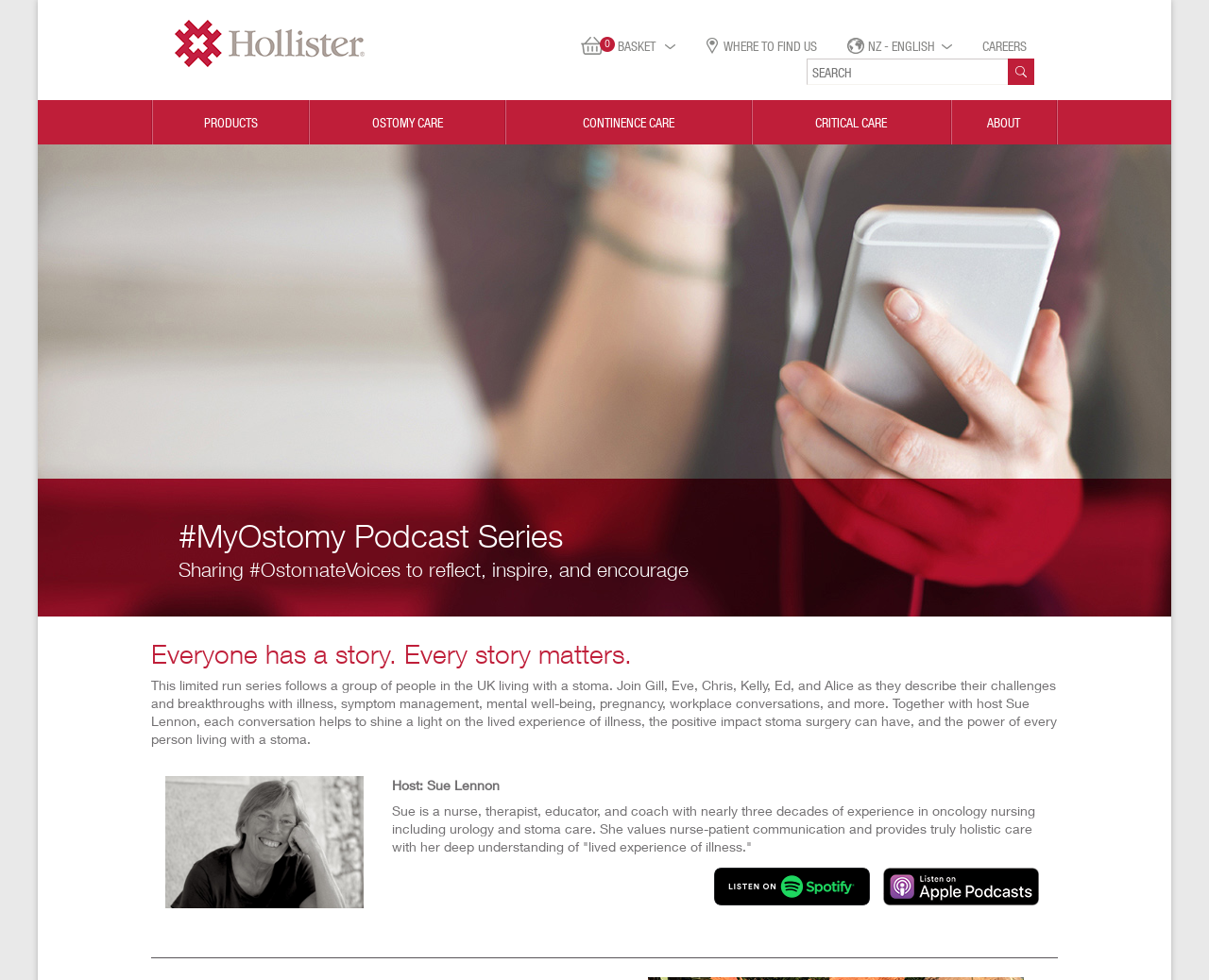How many people are featured in the podcast series?
Please give a detailed and elaborate answer to the question based on the image.

I found the answer by counting the number of names mentioned in the StaticText element that describes the podcast series, which are Gill, Eve, Chris, Kelly, Ed, and Alice.